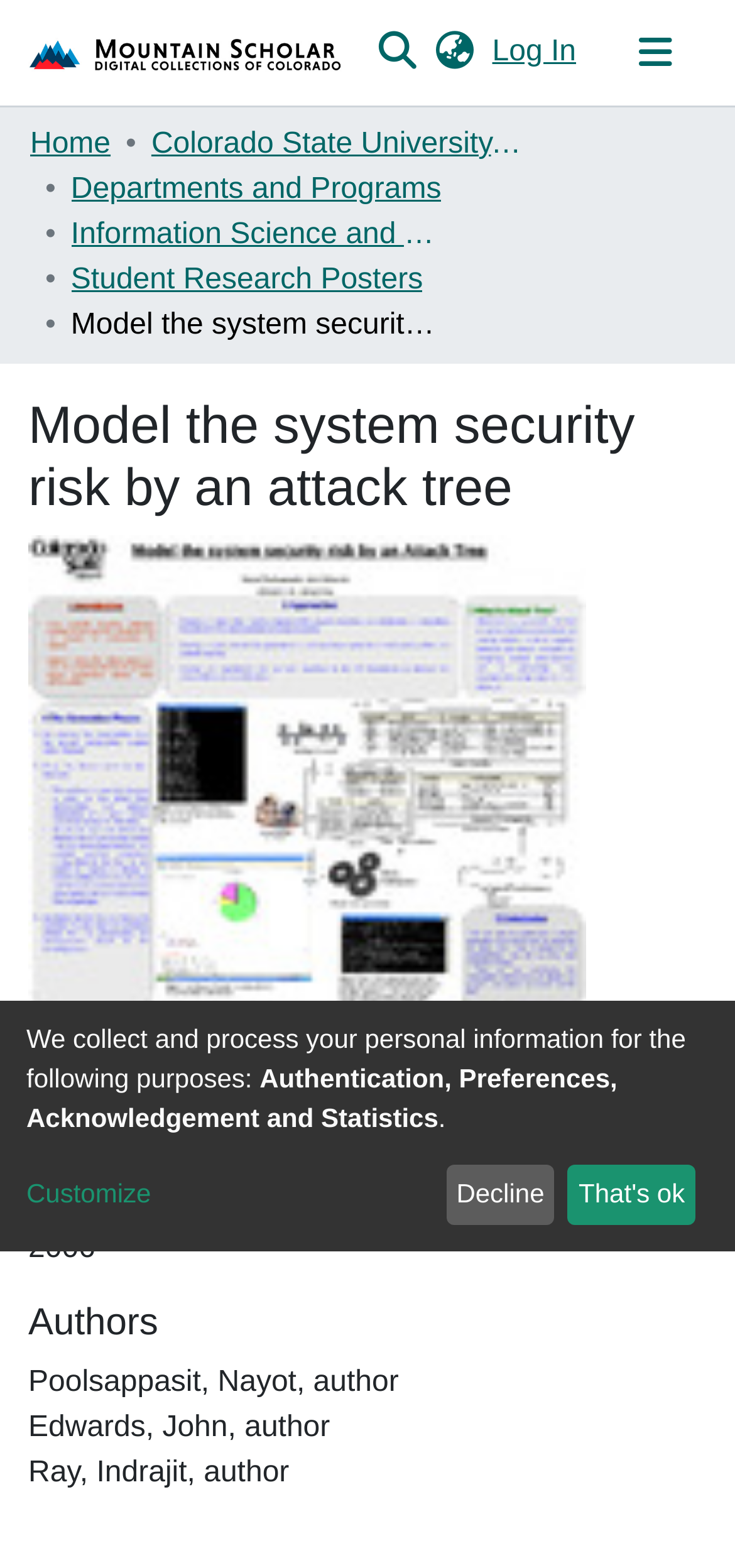Please specify the bounding box coordinates of the element that should be clicked to execute the given instruction: 'View file COFISTeC2006012.pdf'. Ensure the coordinates are four float numbers between 0 and 1, expressed as [left, top, right, bottom].

[0.059, 0.699, 0.716, 0.72]